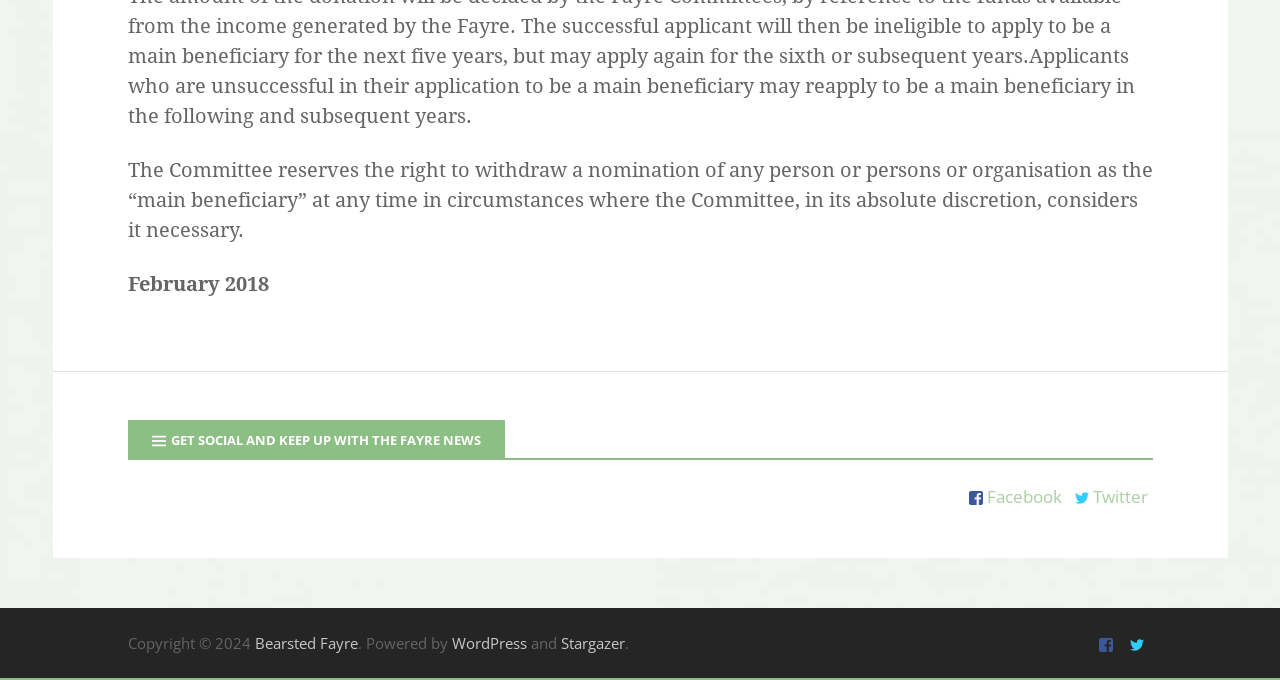What is the name of the Fayre?
Provide a thorough and detailed answer to the question.

I found the name of the Fayre by looking at the bottom of the webpage, where it says 'Bearsted Fayre' next to the copyright information.